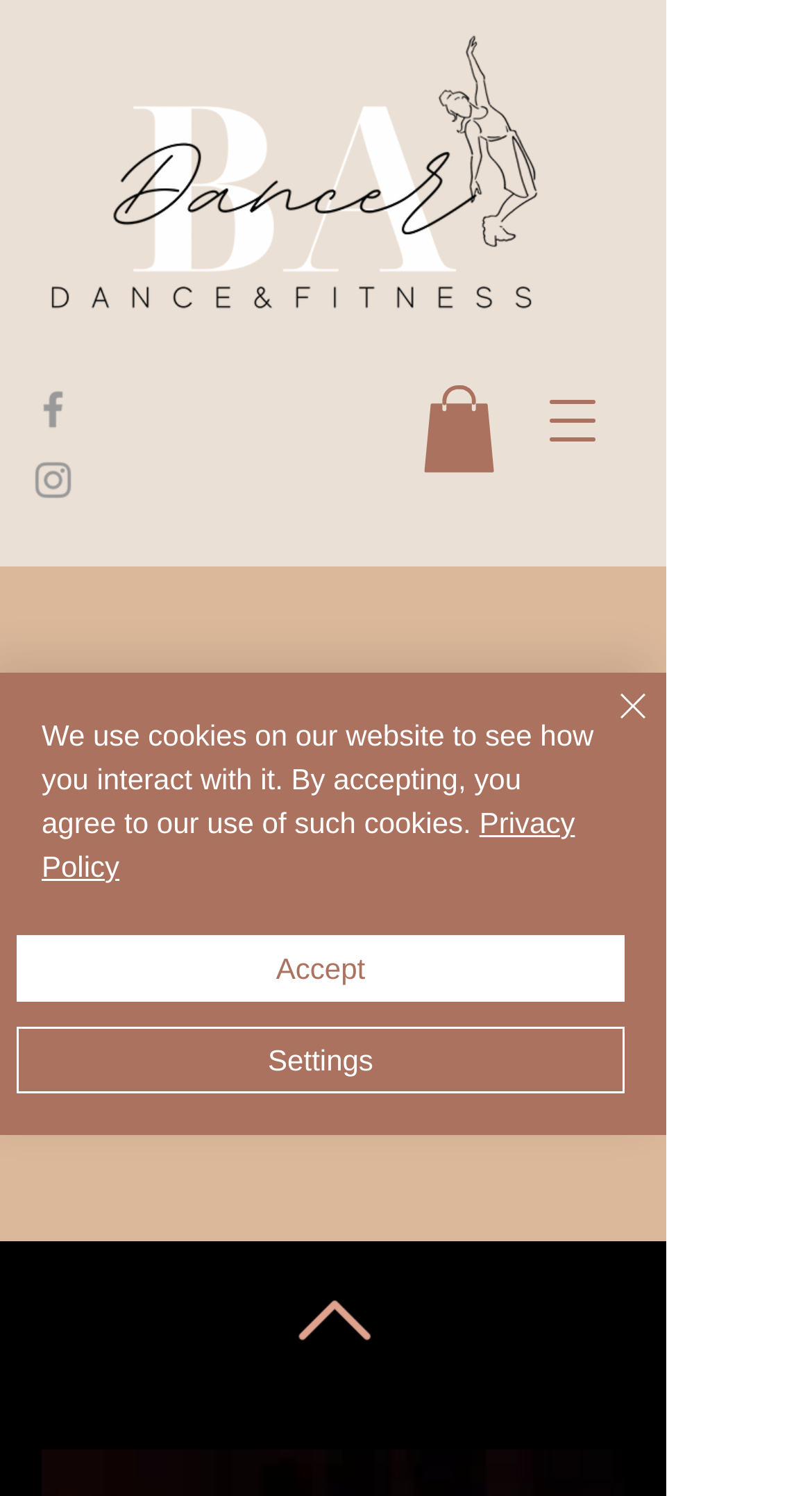What is the social media icon on the top left? Please answer the question using a single word or phrase based on the image.

Facebook